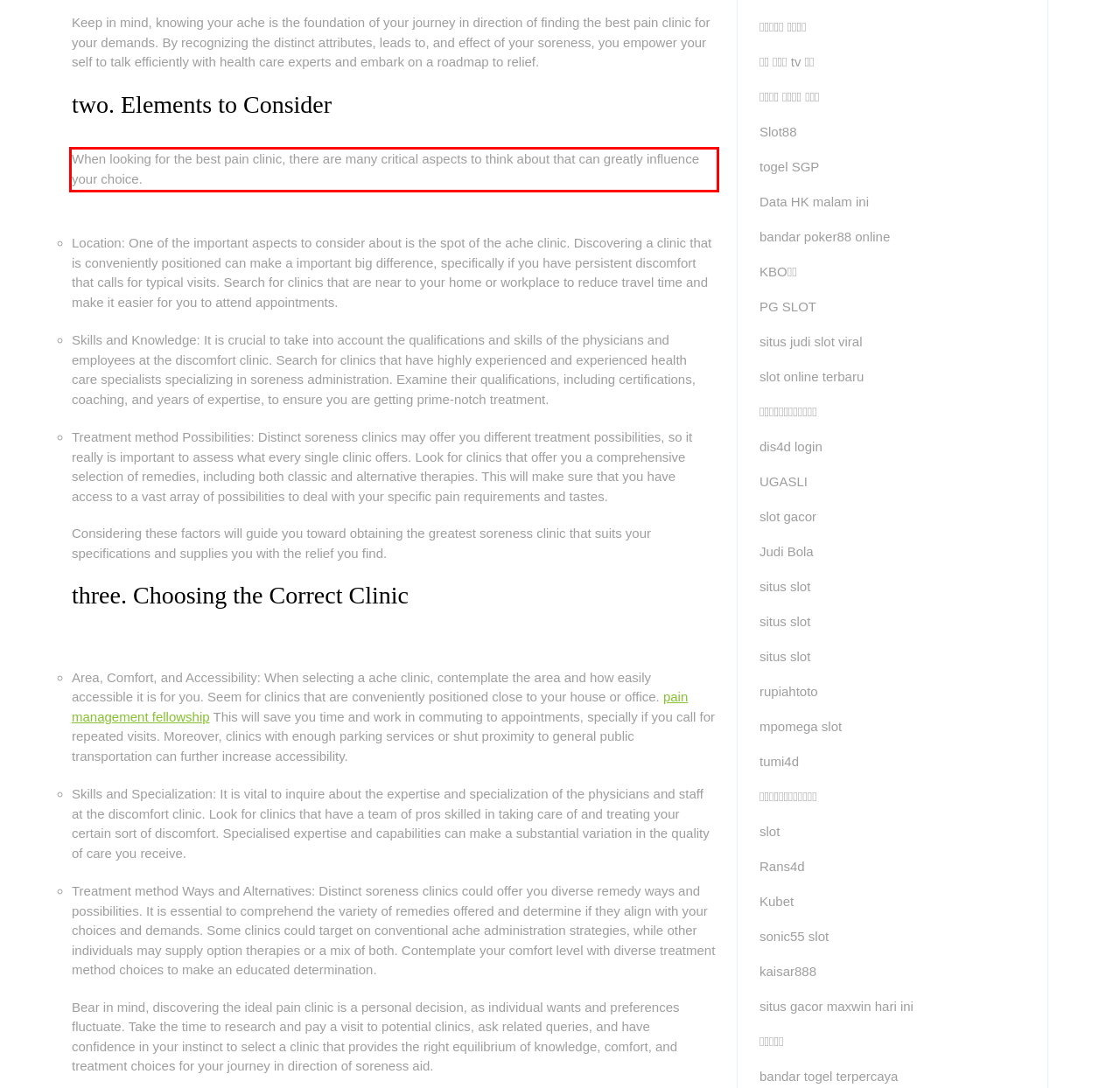You are provided with a screenshot of a webpage that includes a red bounding box. Extract and generate the text content found within the red bounding box.

When looking for the best pain clinic, there are many critical aspects to think about that can greatly influence your choice.